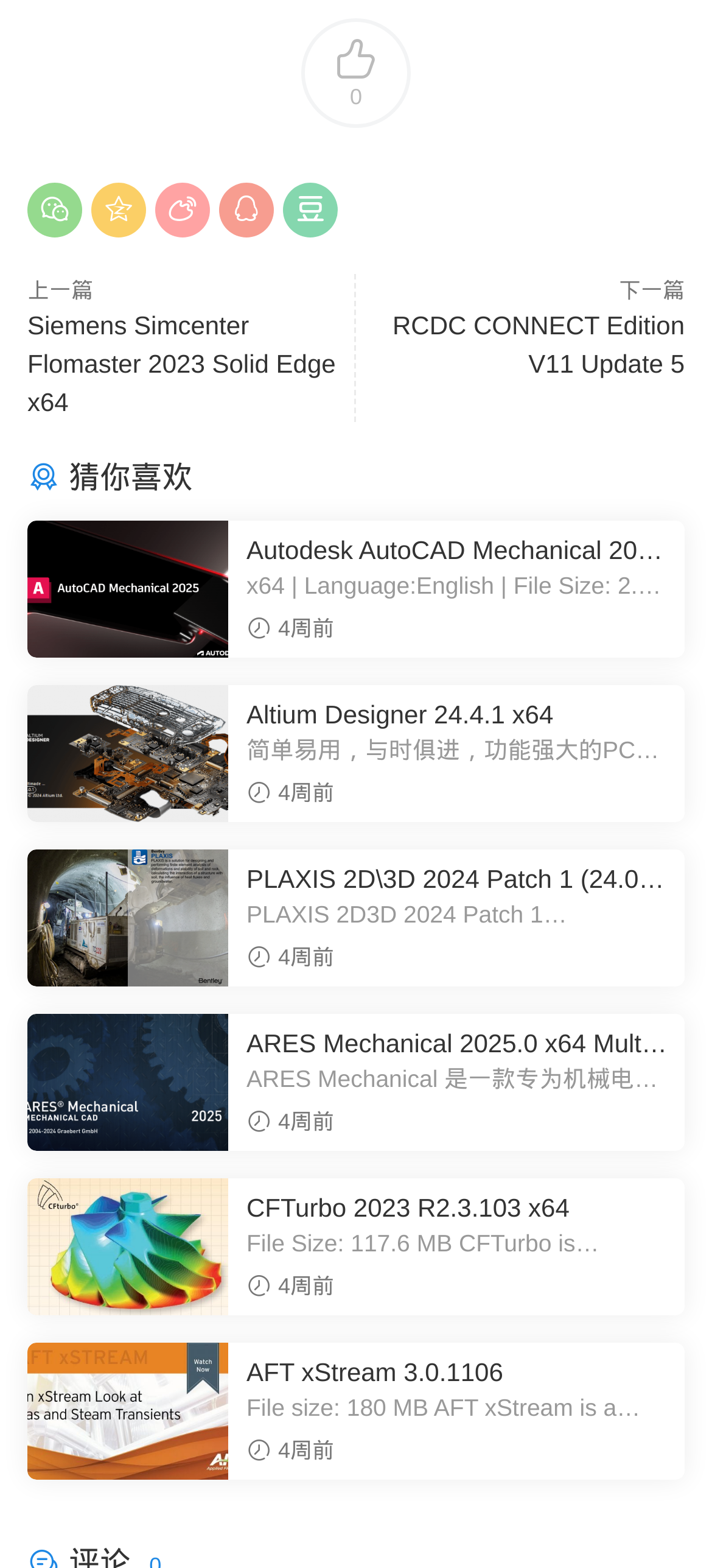Please find the bounding box coordinates for the clickable element needed to perform this instruction: "Explore the details of ARES Mechanical 2025.0 x64 Multilingual".

[0.346, 0.653, 0.941, 0.677]